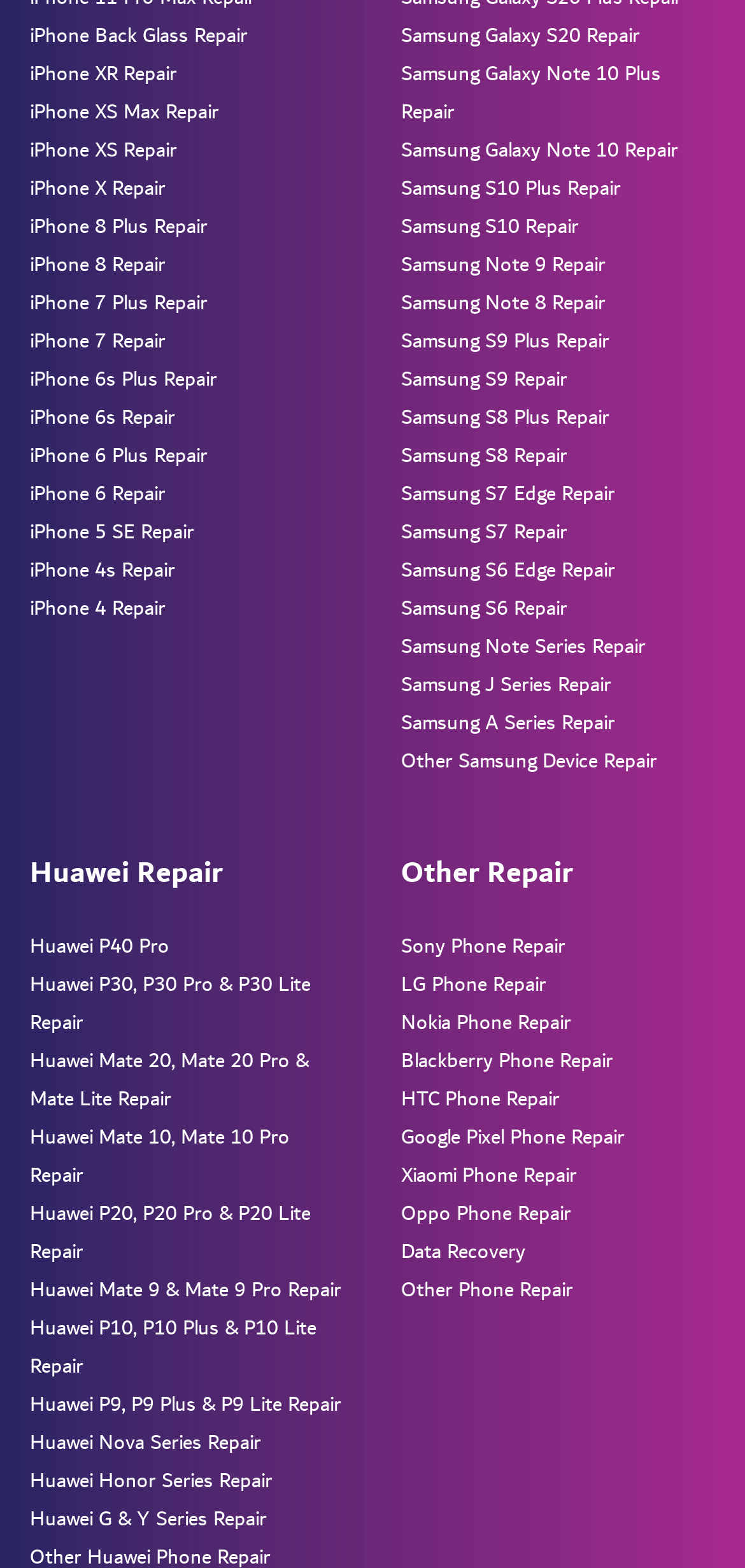Can you show the bounding box coordinates of the region to click on to complete the task described in the instruction: "Repair Other Phone"?

[0.538, 0.812, 0.769, 0.834]